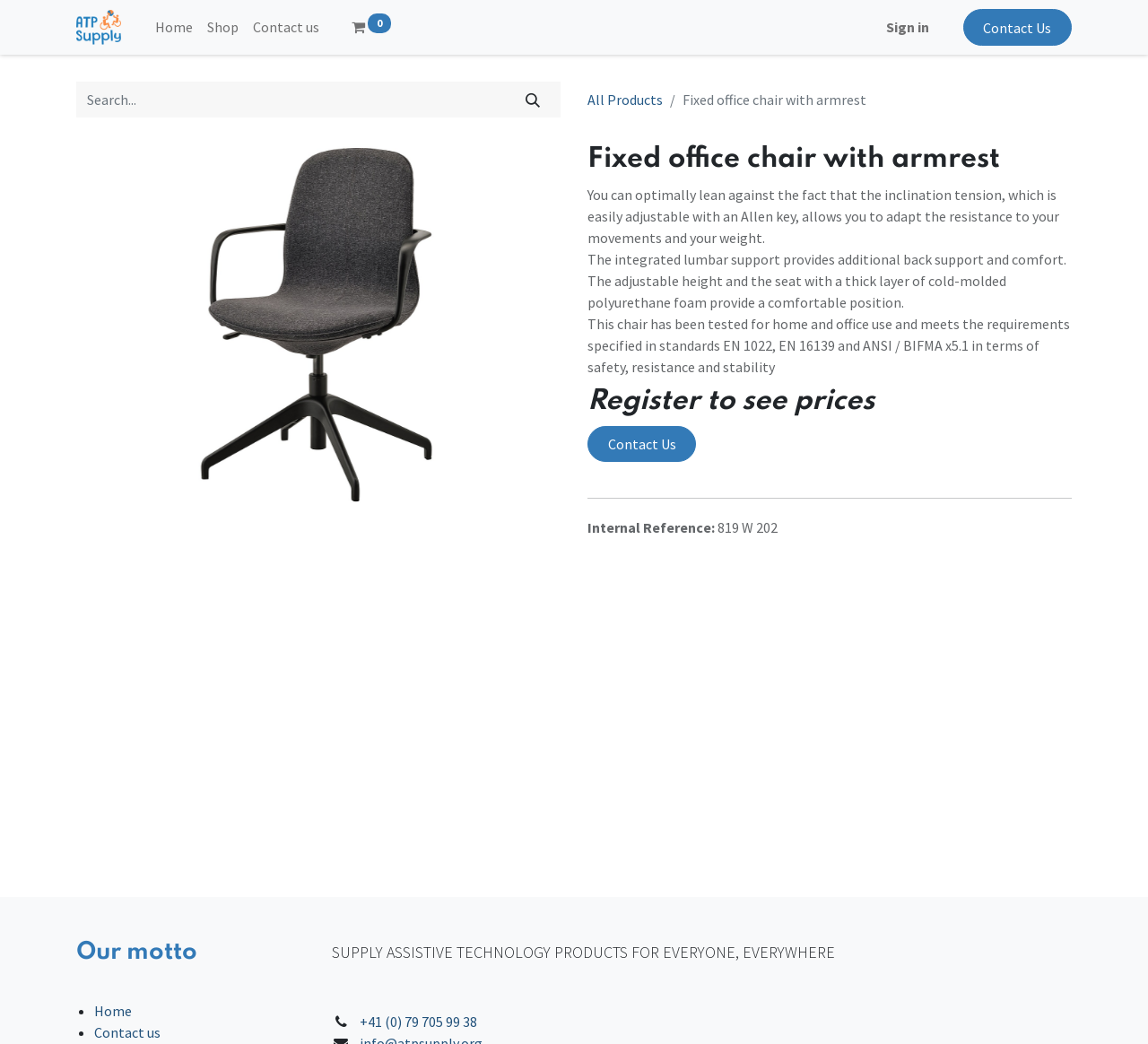Use a single word or phrase to answer the question:
What is the name of the office chair?

Fixed office chair with armrest